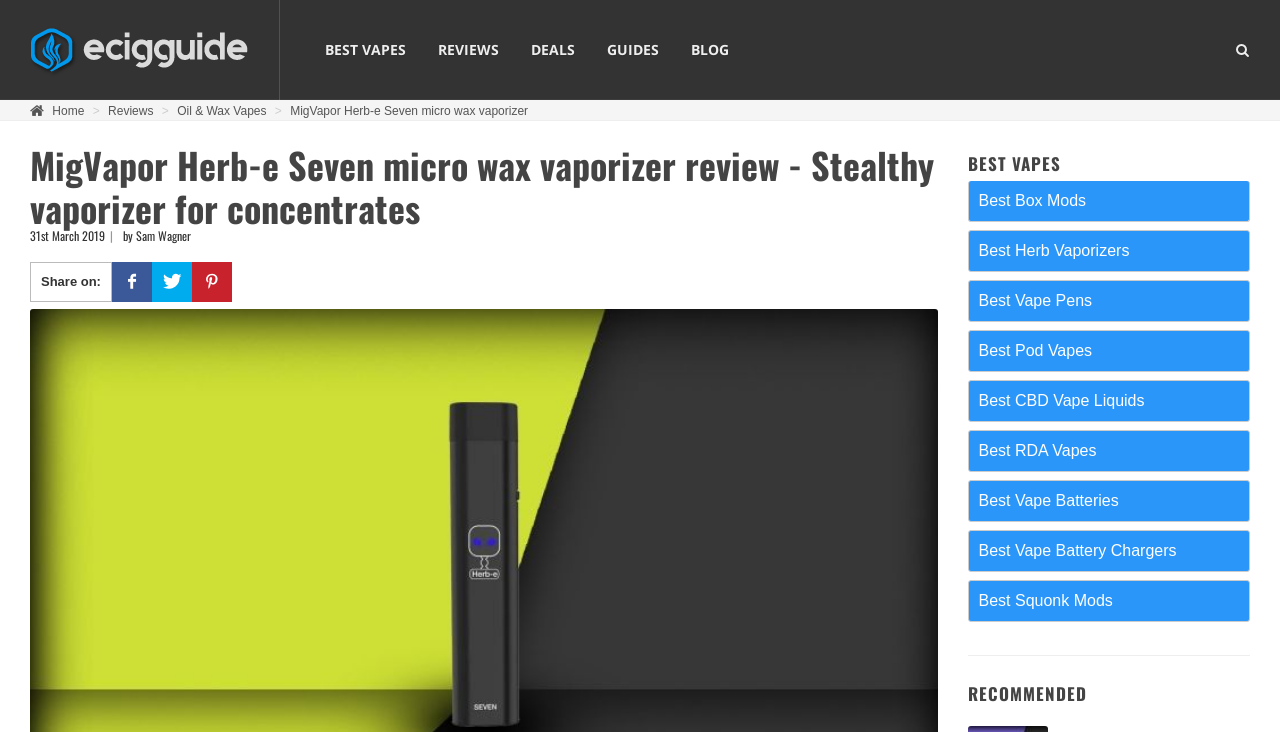Give a one-word or short phrase answer to this question: 
What is the category of the vaporizer being reviewed?

Oil & Wax Vapes